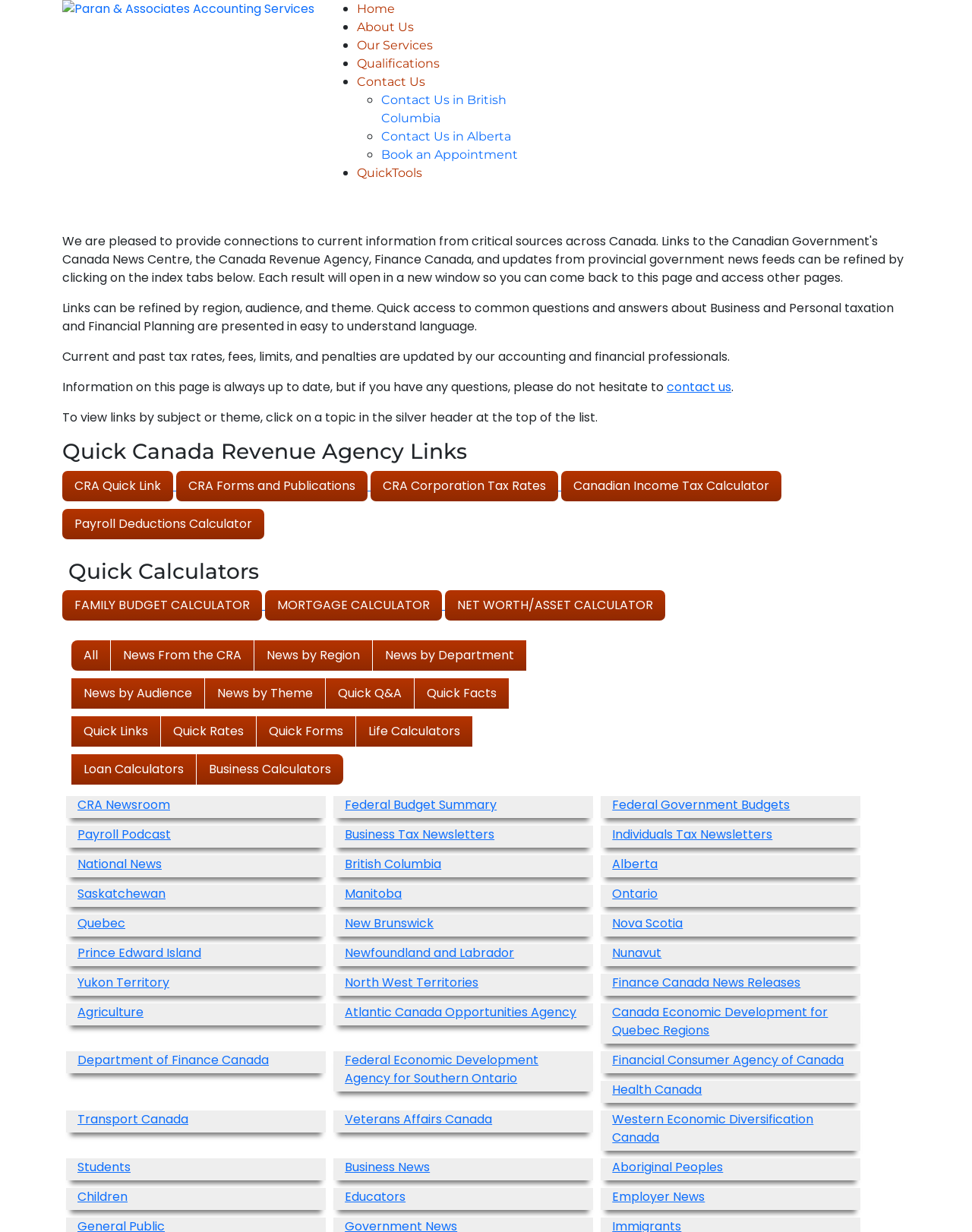Determine the bounding box coordinates of the clickable area required to perform the following instruction: "Click on the 'CRA Newsroom' link". The coordinates should be represented as four float numbers between 0 and 1: [left, top, right, bottom].

[0.08, 0.646, 0.175, 0.66]